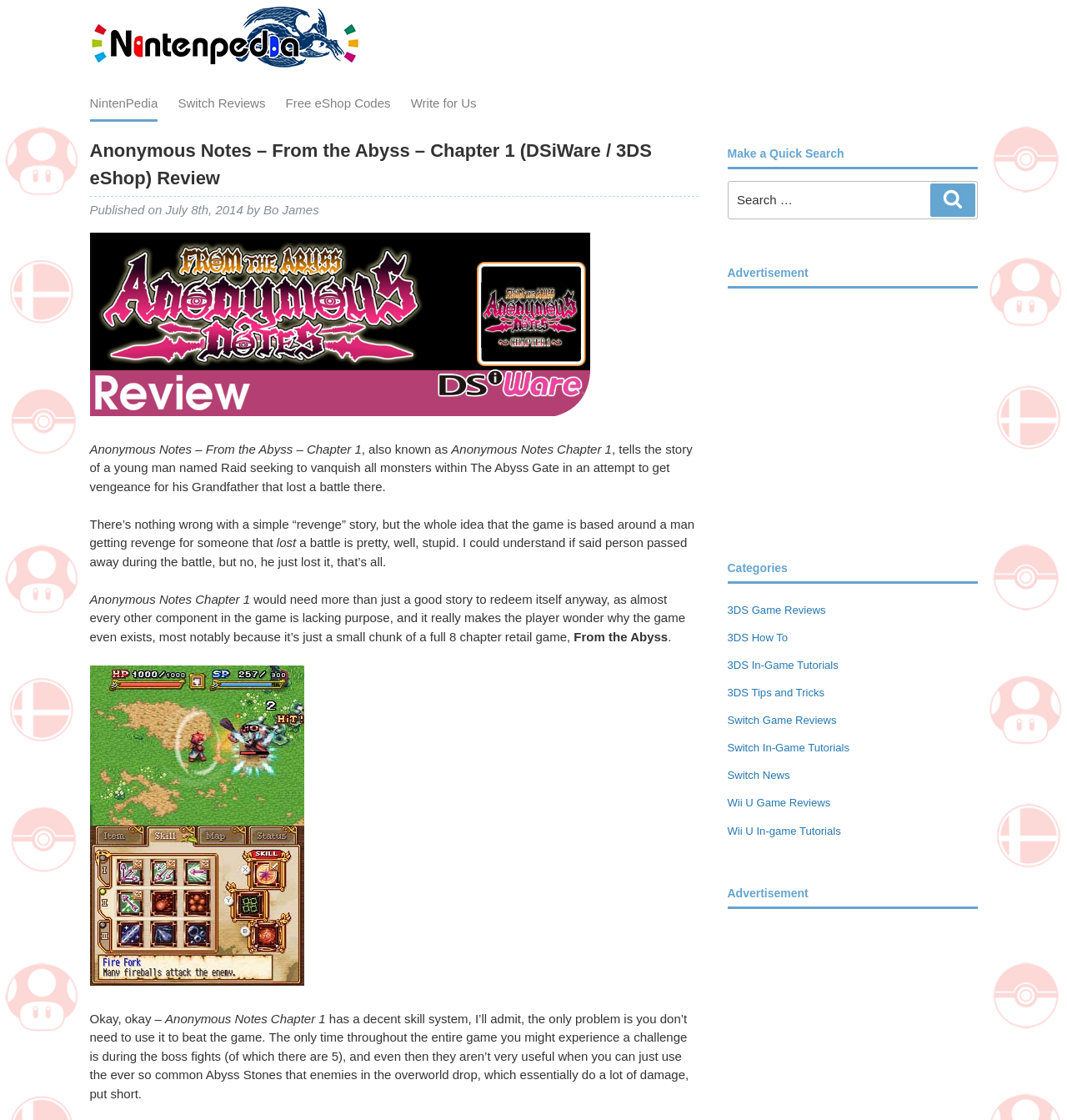Specify the bounding box coordinates of the element's region that should be clicked to achieve the following instruction: "Click the link to watch Claymore episode 5". The bounding box coordinates consist of four float numbers between 0 and 1, in the format [left, top, right, bottom].

None